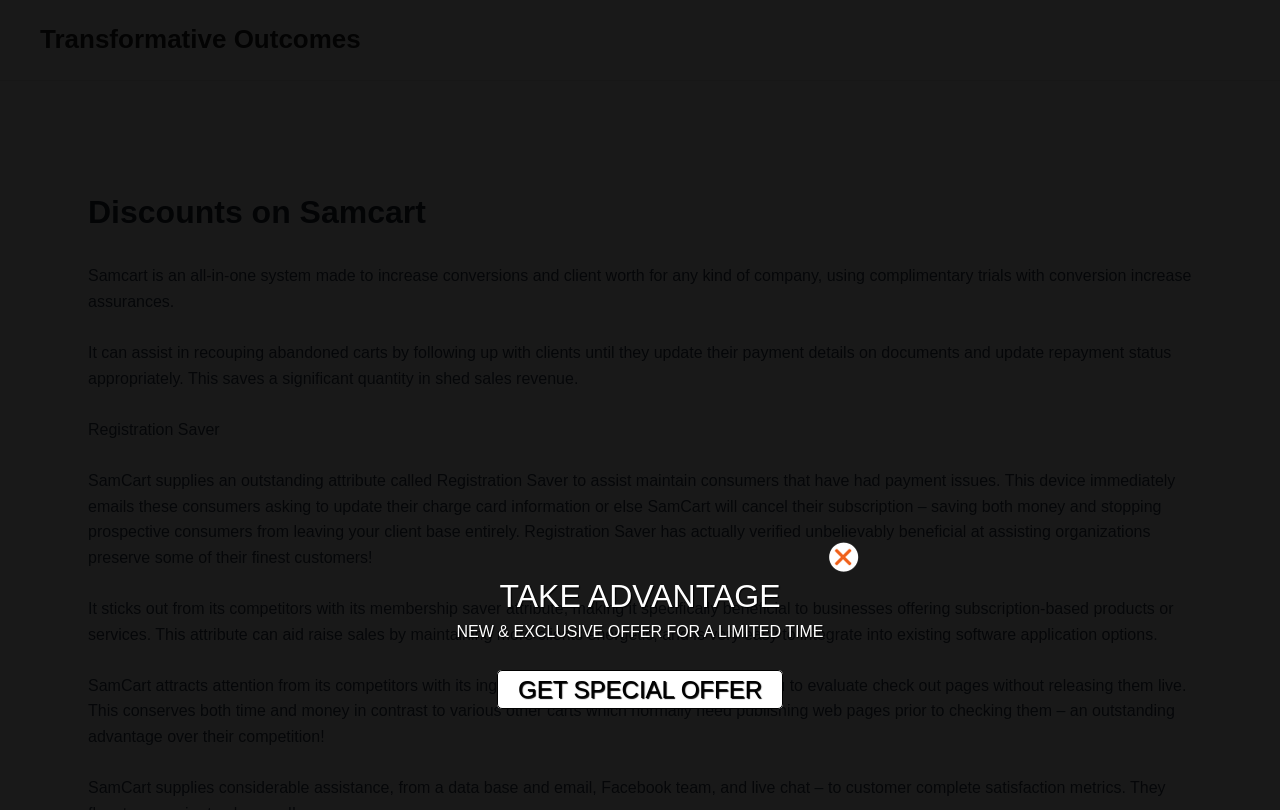What is the limited-time offer for? Using the information from the screenshot, answer with a single word or phrase.

A special offer